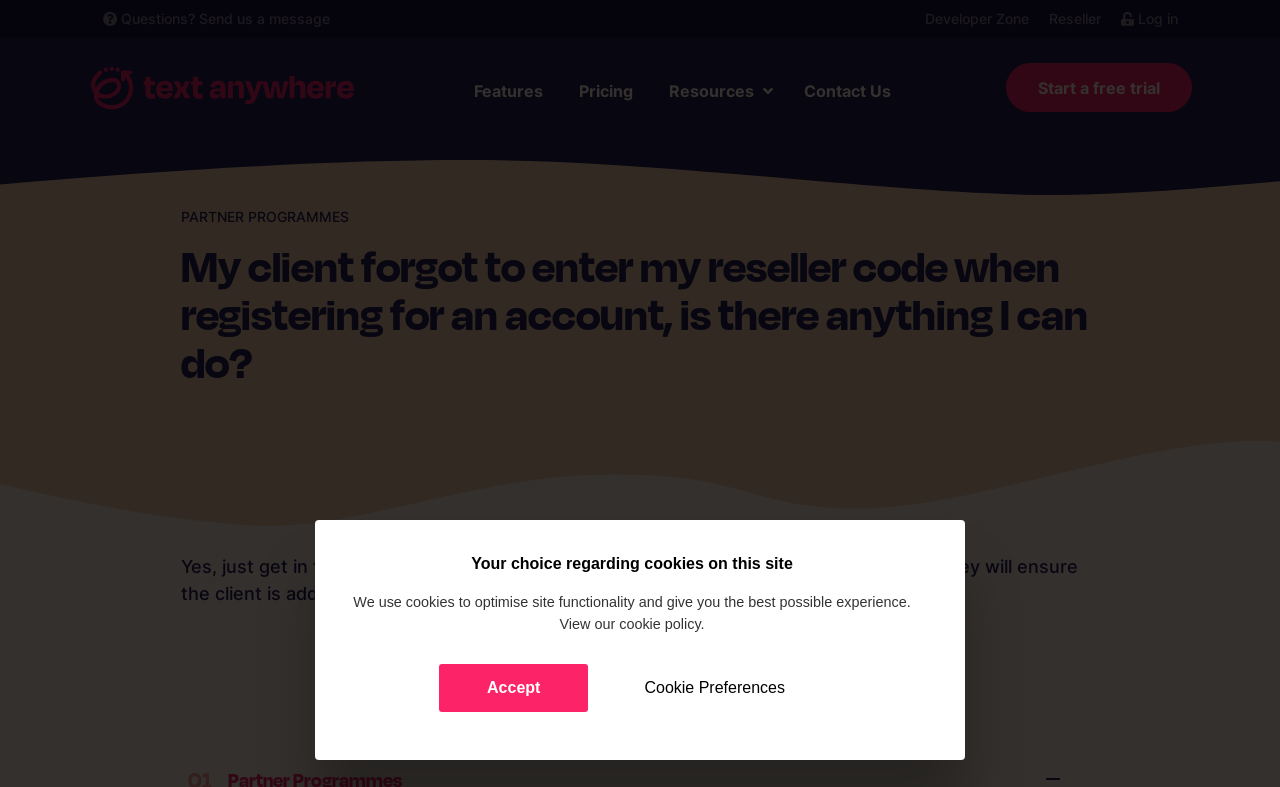Refer to the screenshot and answer the following question in detail:
What is the name of the logo displayed on the webpage?

The logo is displayed in the top-left corner of the webpage, and it is an image with the text 'TextAnywhere' written on it.